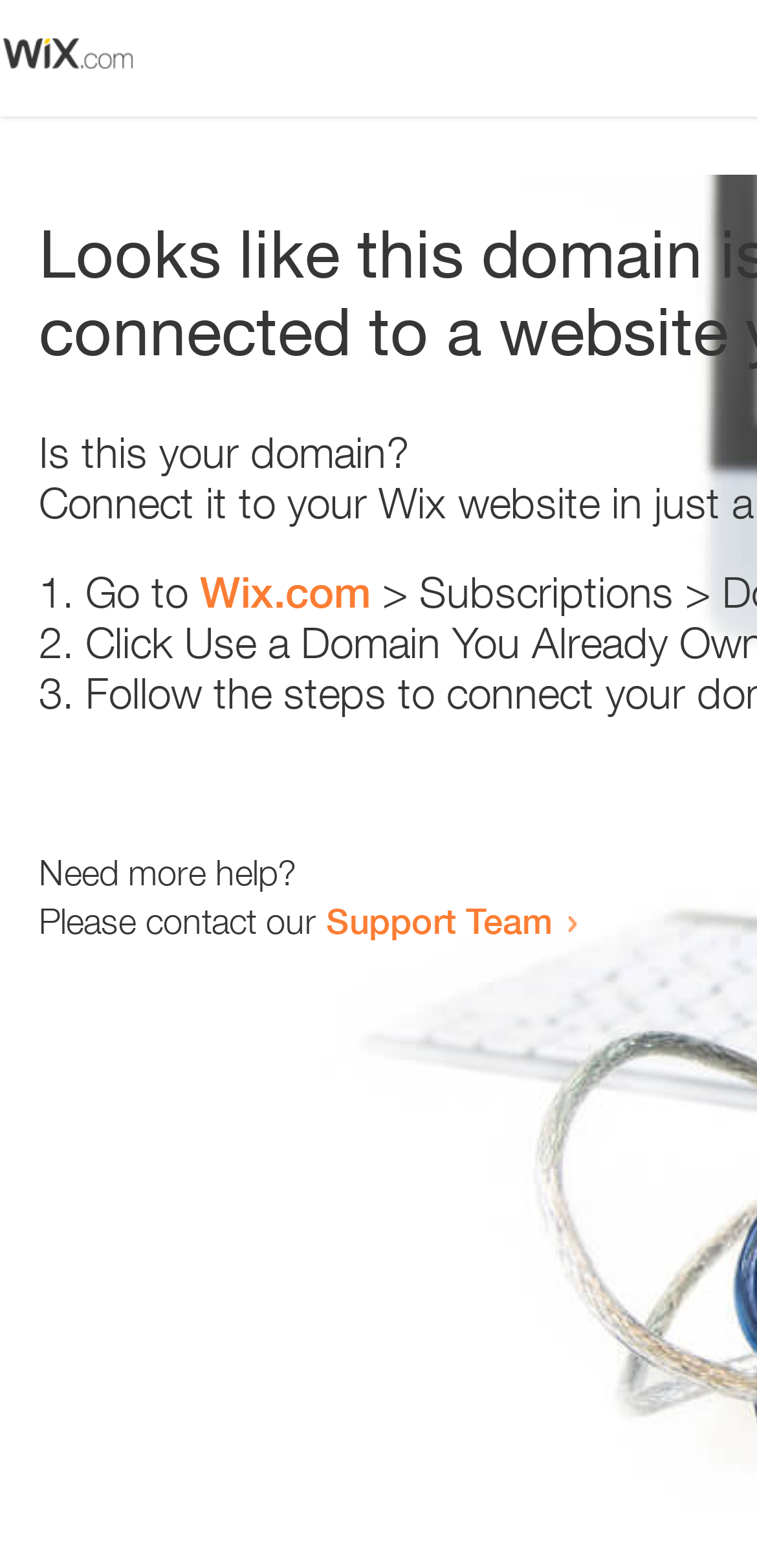Using the element description Wix.com, predict the bounding box coordinates for the UI element. Provide the coordinates in (top-left x, top-left y, bottom-right x, bottom-right y) format with values ranging from 0 to 1.

[0.264, 0.362, 0.49, 0.394]